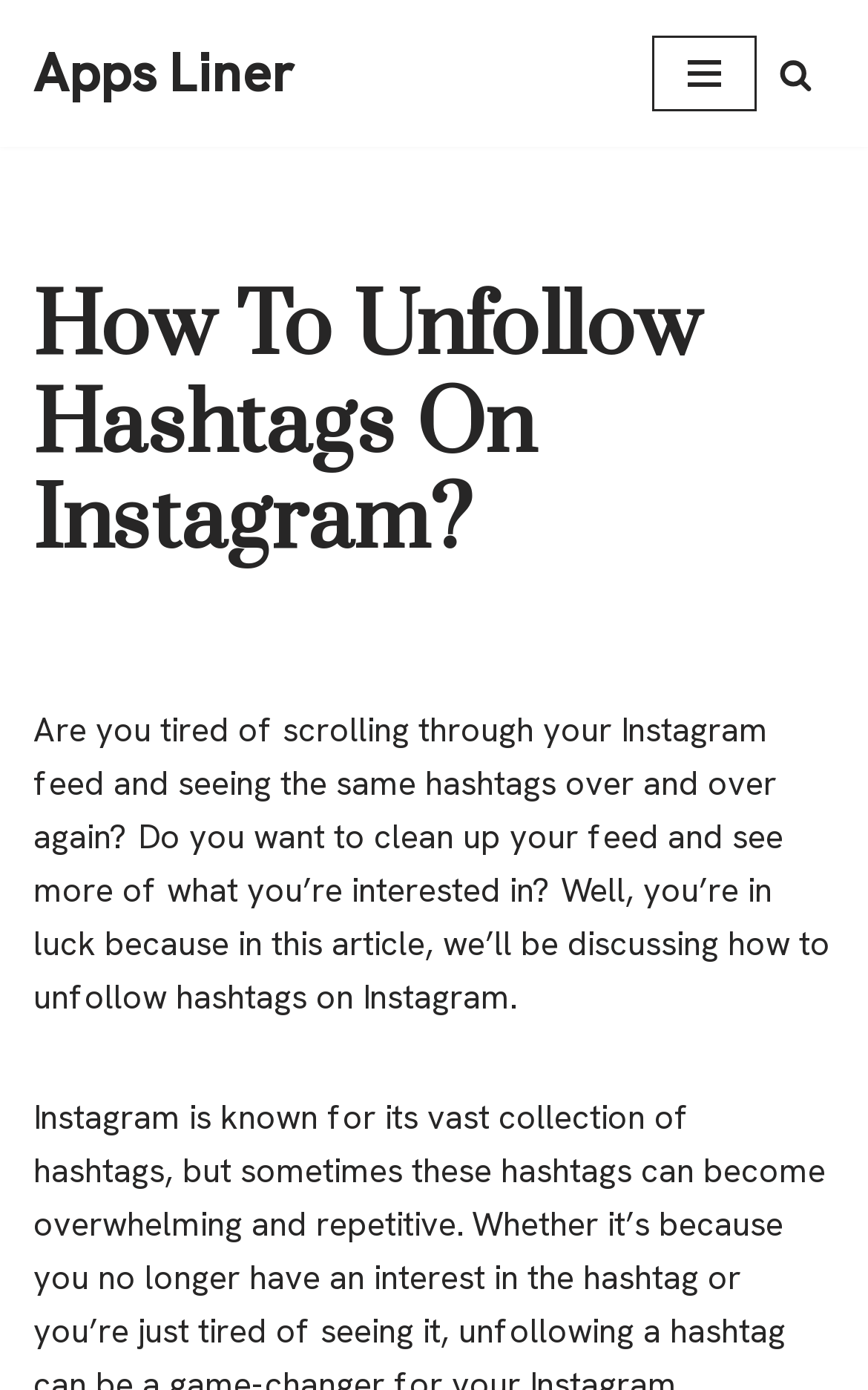Elaborate on the webpage's design and content in a detailed caption.

The webpage is about a tutorial on how to unfollow hashtags on Instagram. At the top left corner, there is a link to "Skip to content". Next to it, there is a link to "Apps Liner". On the top right corner, there is a button for the "Navigation Menu" and a link to "Search" with a small image beside it. 

Below these top navigation elements, there is a large heading that reads "How To Unfollow Hashtags On Instagram?" taking up most of the width of the page. Underneath the heading, there is a paragraph of text that explains the purpose of the article, which is to help users clean up their Instagram feed by unfollowing unwanted hashtags and seeing more content that they are interested in.